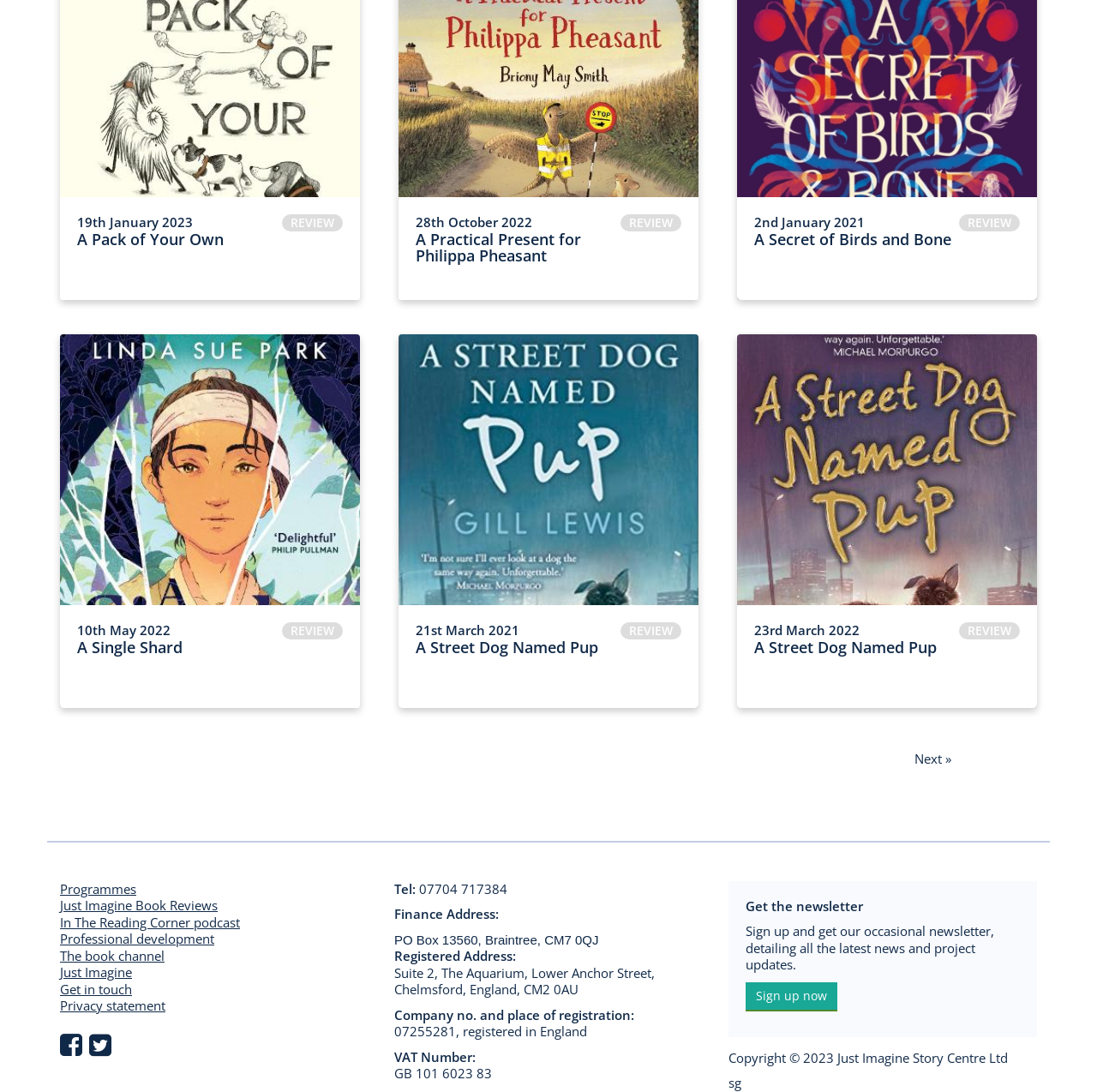Locate the bounding box coordinates of the clickable element to fulfill the following instruction: "Write a message". Provide the coordinates as four float numbers between 0 and 1 in the format [left, top, right, bottom].

None